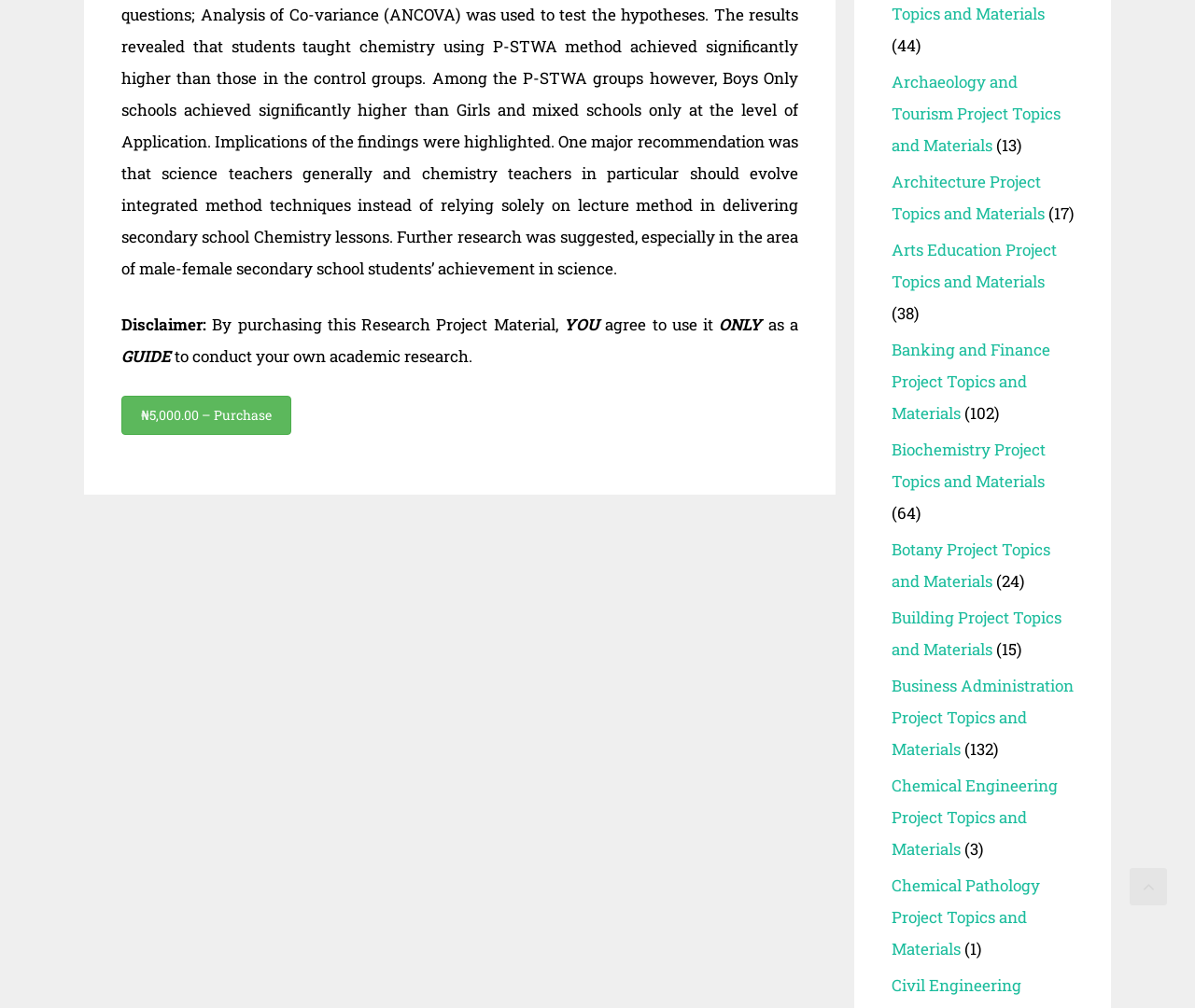Please find the bounding box for the UI component described as follows: "₦5,000.00 – Purchase".

[0.102, 0.393, 0.244, 0.431]